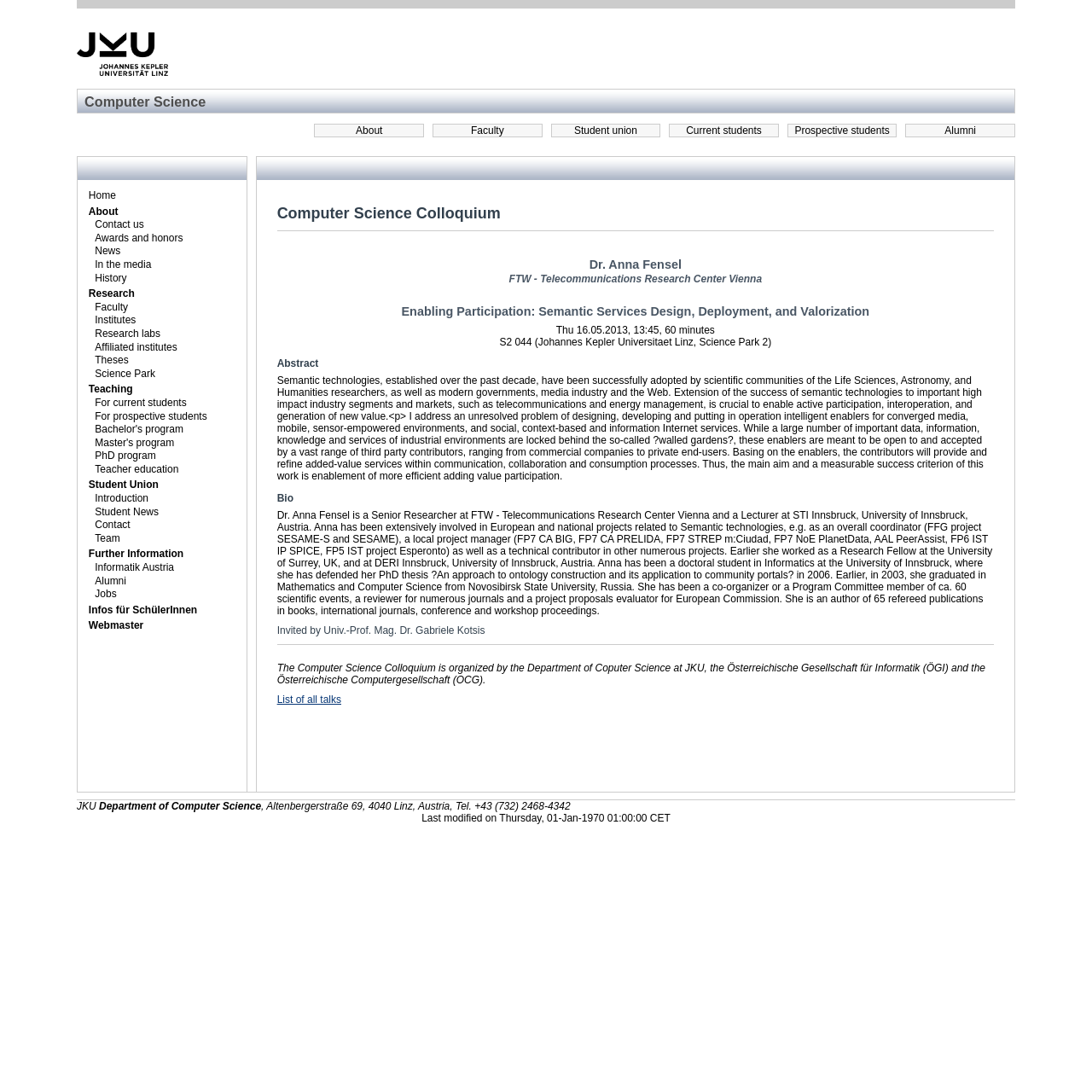Identify the bounding box coordinates necessary to click and complete the given instruction: "View the 'Computer Science Colloquium' details".

[0.254, 0.188, 0.91, 0.212]